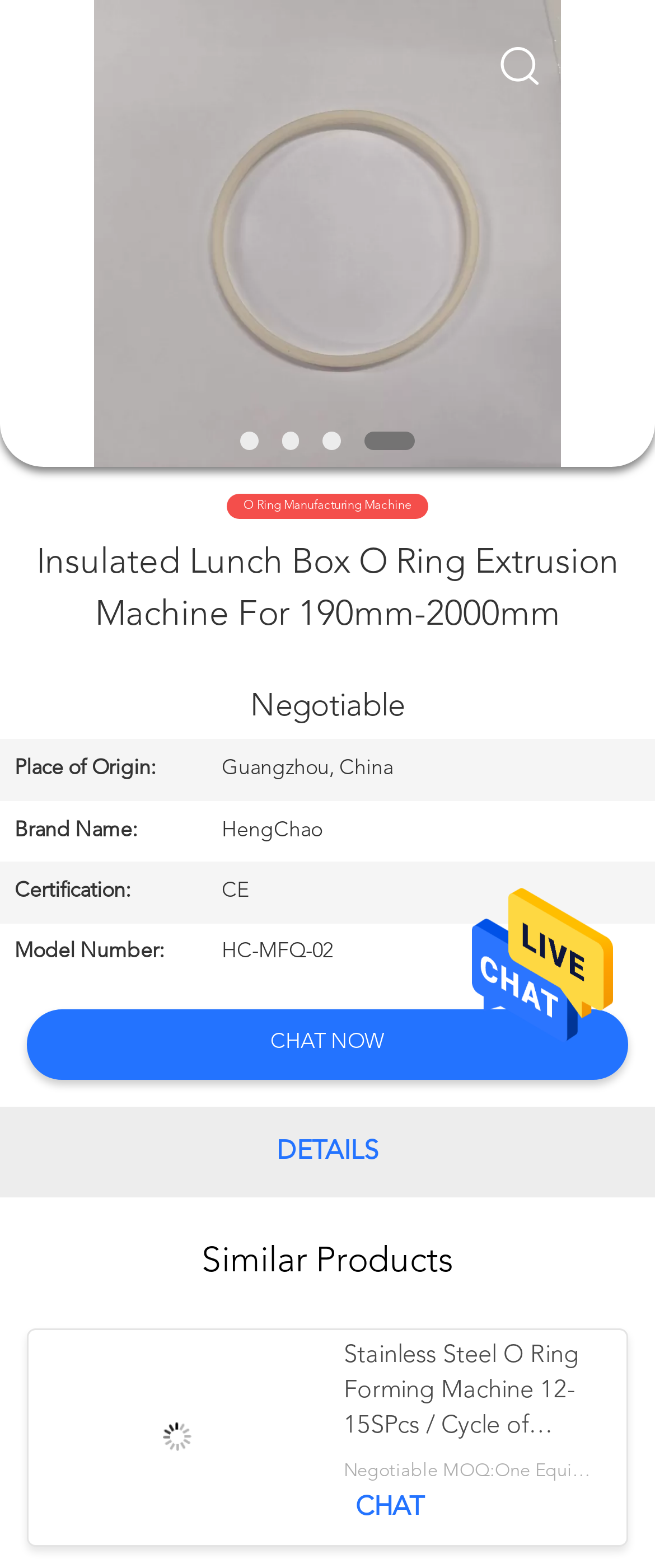What is the model number of the product?
Using the image, provide a detailed and thorough answer to the question.

I found the model number by looking at the table with the caption 'Negotiable' and finding the row with the header 'Model Number:' which has the value 'HC-MFQ-02'.